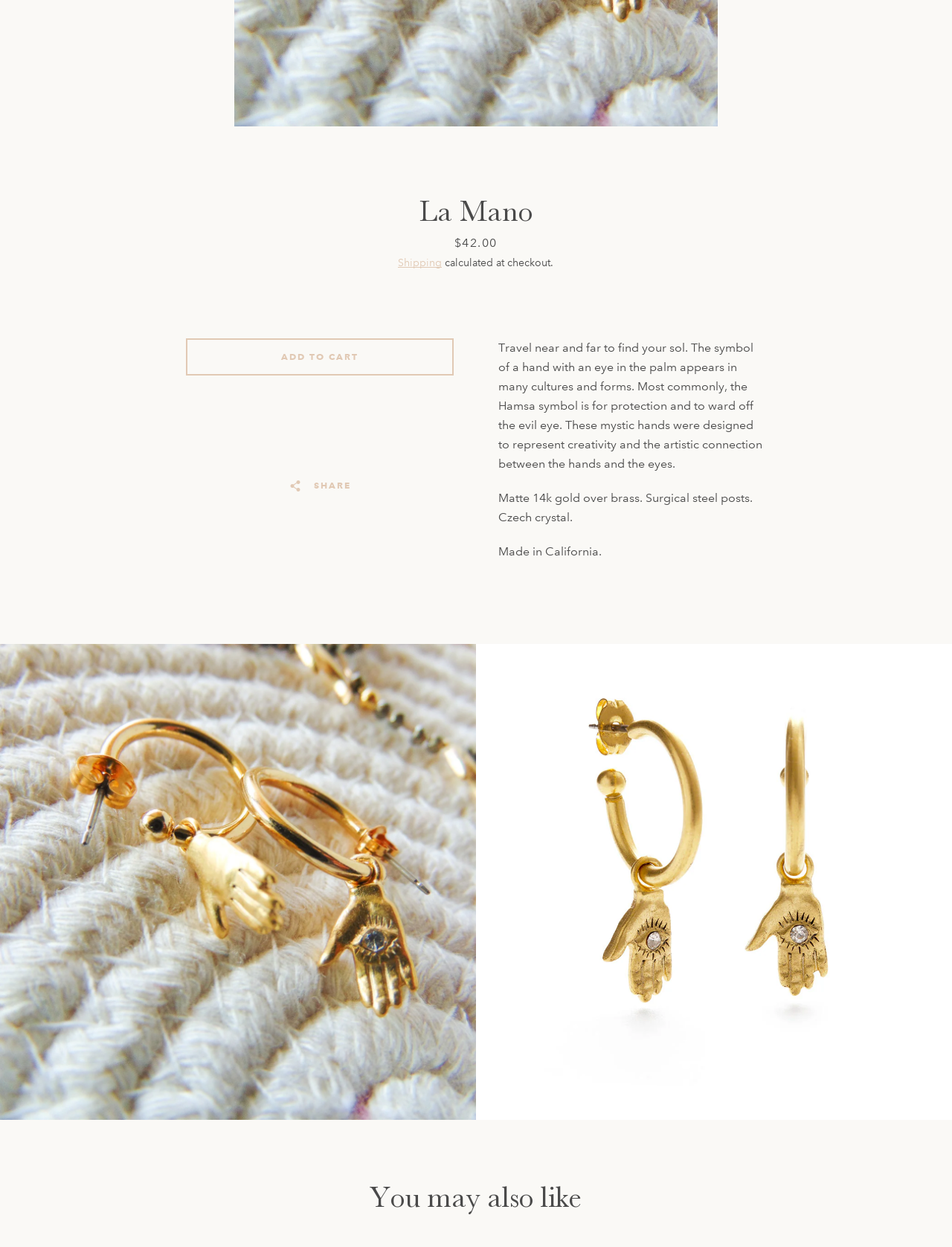Identify the bounding box of the UI element described as follows: "Shipping". Provide the coordinates as four float numbers in the range of 0 to 1 [left, top, right, bottom].

[0.418, 0.205, 0.464, 0.216]